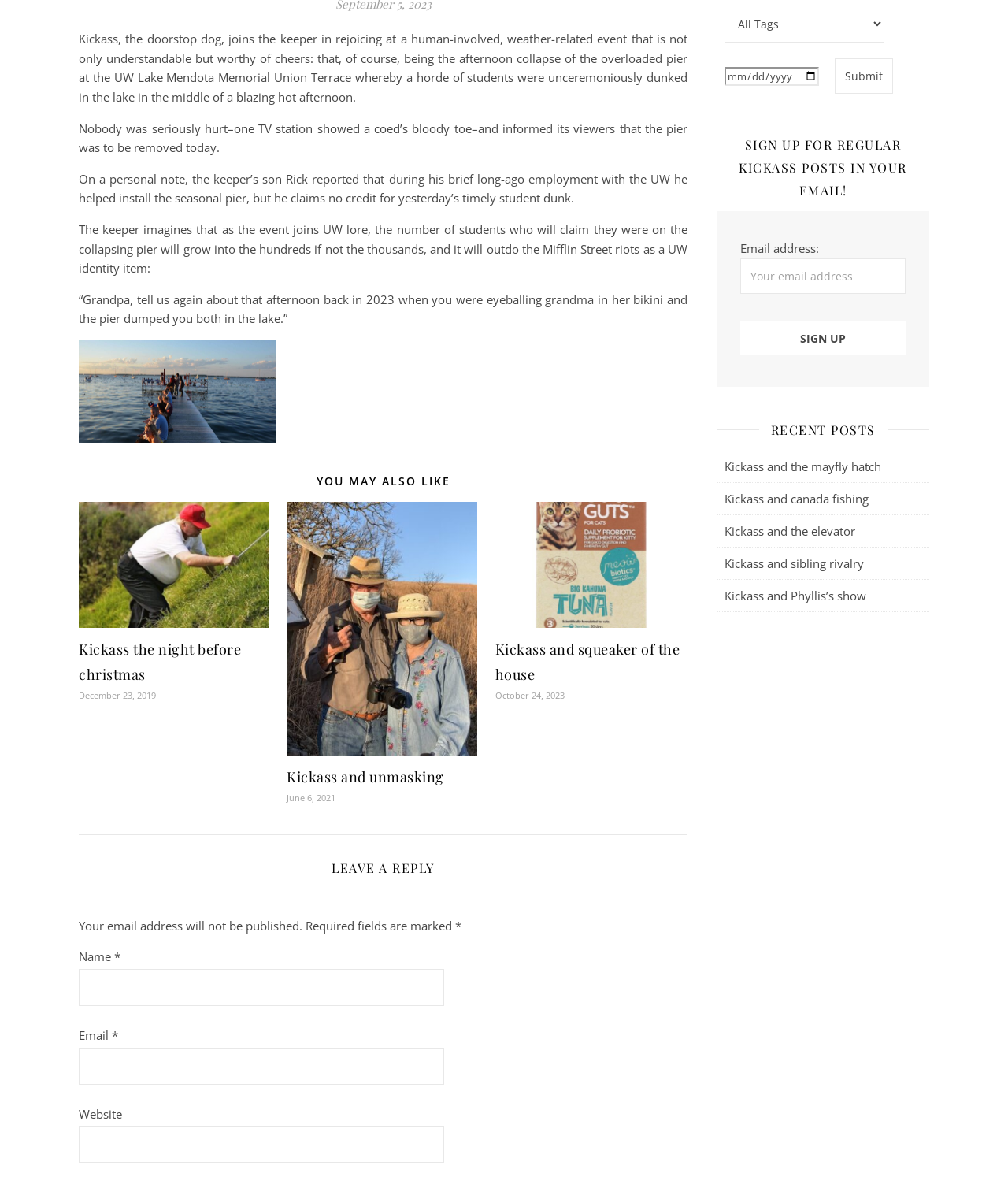Please determine the bounding box coordinates for the UI element described as: "parent_node: Email * aria-describedby="email-notes" name="email"".

[0.078, 0.89, 0.44, 0.921]